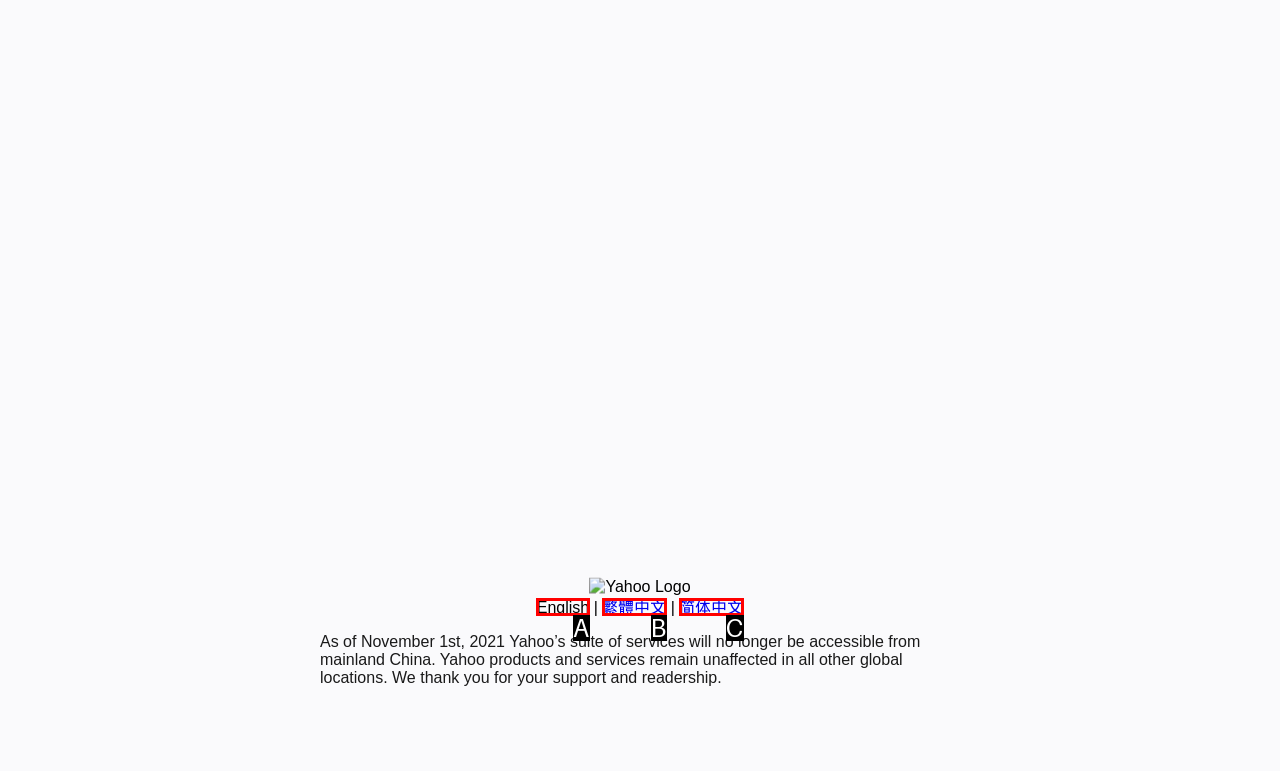Using the provided description: 繁體中文, select the most fitting option and return its letter directly from the choices.

B